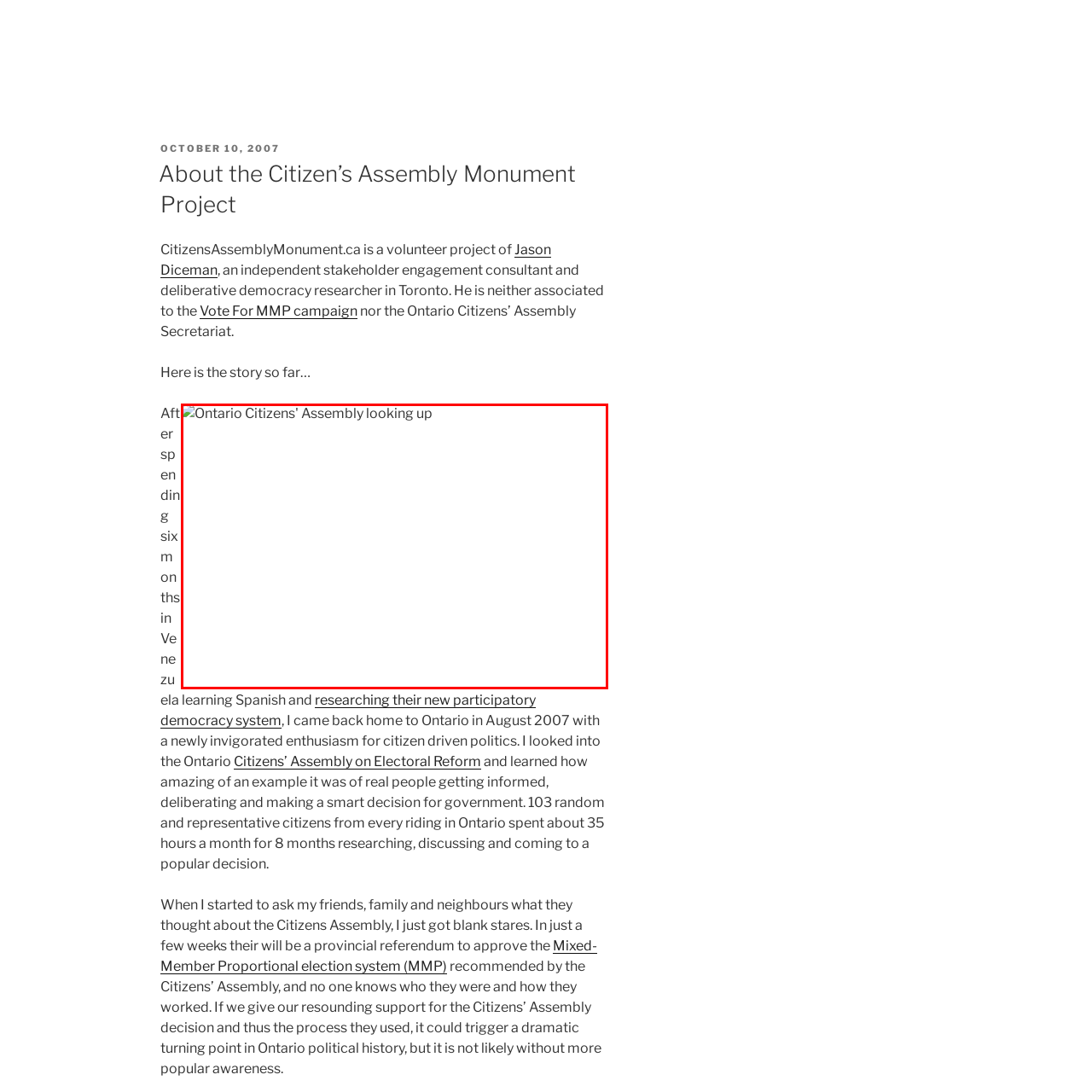Describe extensively the contents of the image within the red-bordered area.

This image captures a scene related to the Ontario Citizens' Assembly, showcasing a perspective that emphasizes the assembly's architectural and symbolic significance. The title, "Ontario Citizens' Assembly looking up," suggests an upward gaze, possibly highlighting the intentions, aspirations, or ambitions associated with citizen engagement and democratic participation. It reflects the integral role the Citizens' Assembly plays in fostering informed public discourse and enhancing the political landscape in Ontario. As a volunteer initiative, it embodies democratic ideals, inviting citizens to participate directly in governance and electoral reform discussions. This image is a visual representation of the spirit of collaboration and civic engagement that the Citizens' Assembly promotes, contributing to a greater awareness and understanding of democratic processes among the public.